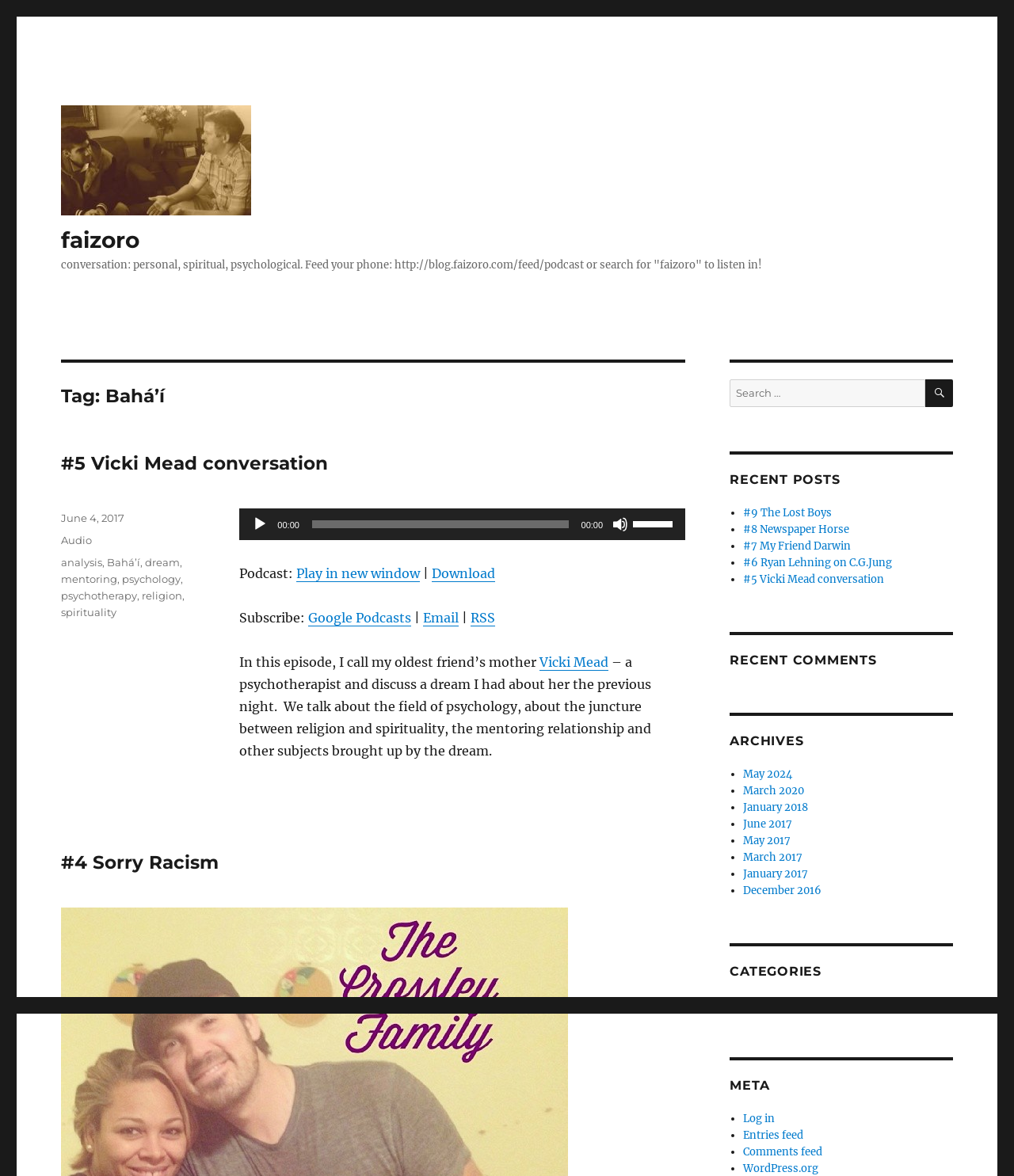Who is the person being talked to in the podcast?
Answer the question with detailed information derived from the image.

The person being talked to in the podcast is Vicki Mead, who is mentioned in the heading '#5 Vicki Mead conversation' and also in the link 'Vicki Mead' in the article section.